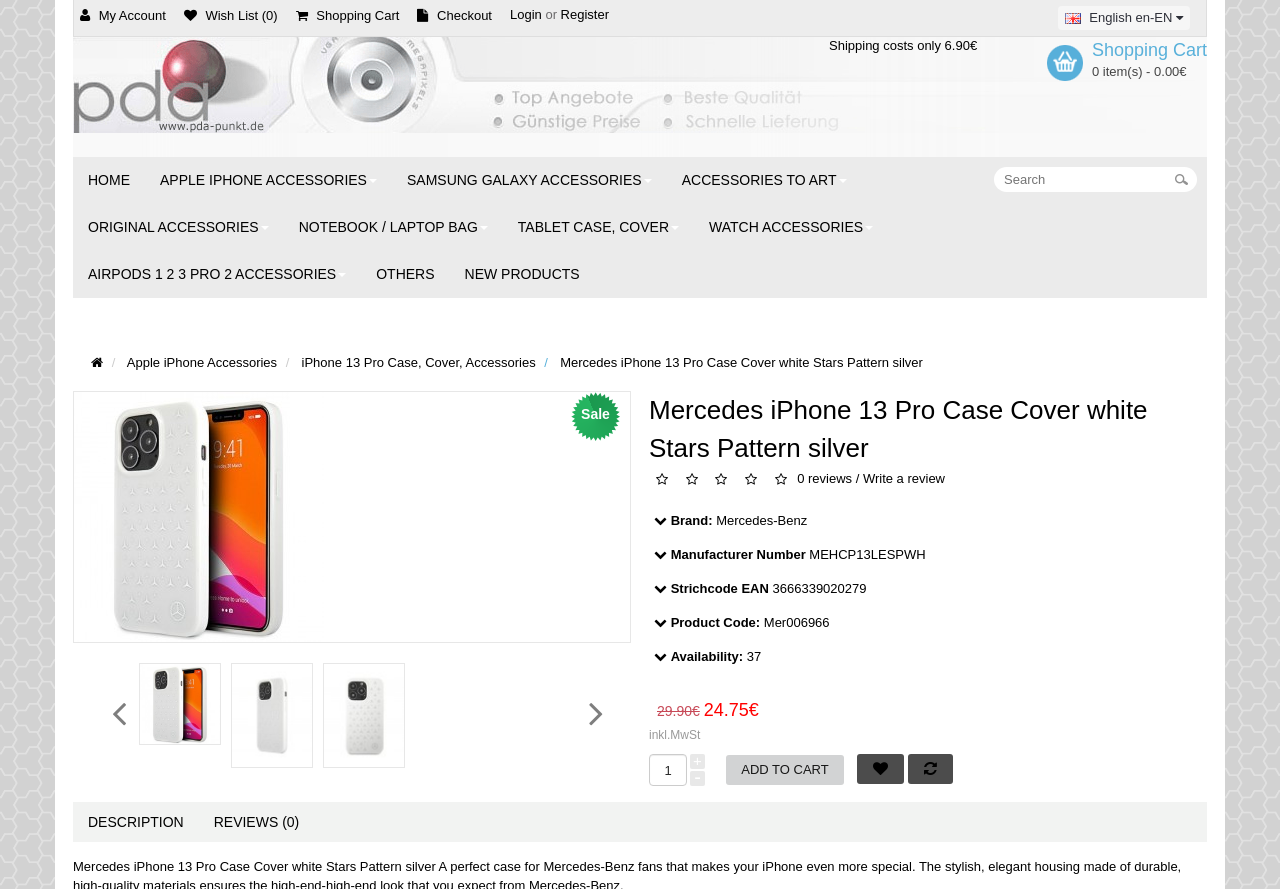Determine the bounding box coordinates for the area that should be clicked to carry out the following instruction: "View shopping cart".

[0.231, 0.009, 0.316, 0.026]